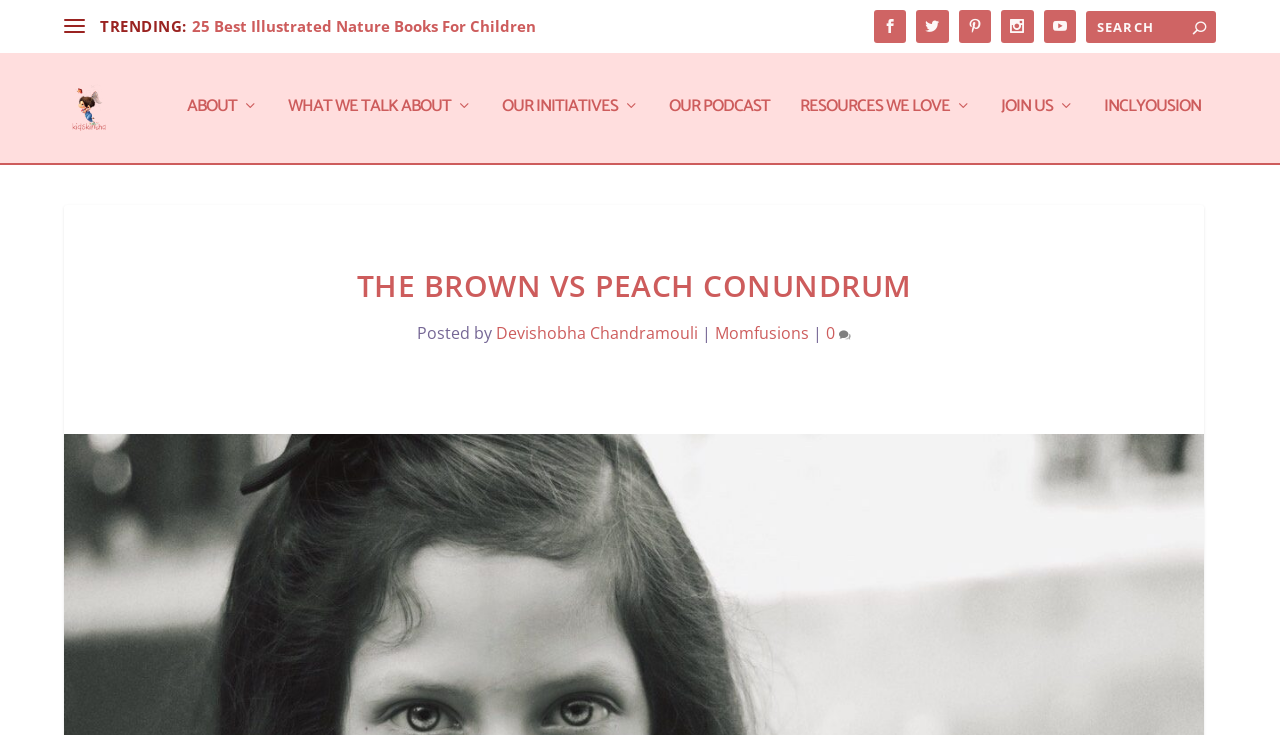Determine the bounding box coordinates of the section to be clicked to follow the instruction: "Learn more about the author Devishobha Chandramouli". The coordinates should be given as four float numbers between 0 and 1, formatted as [left, top, right, bottom].

[0.388, 0.533, 0.545, 0.563]